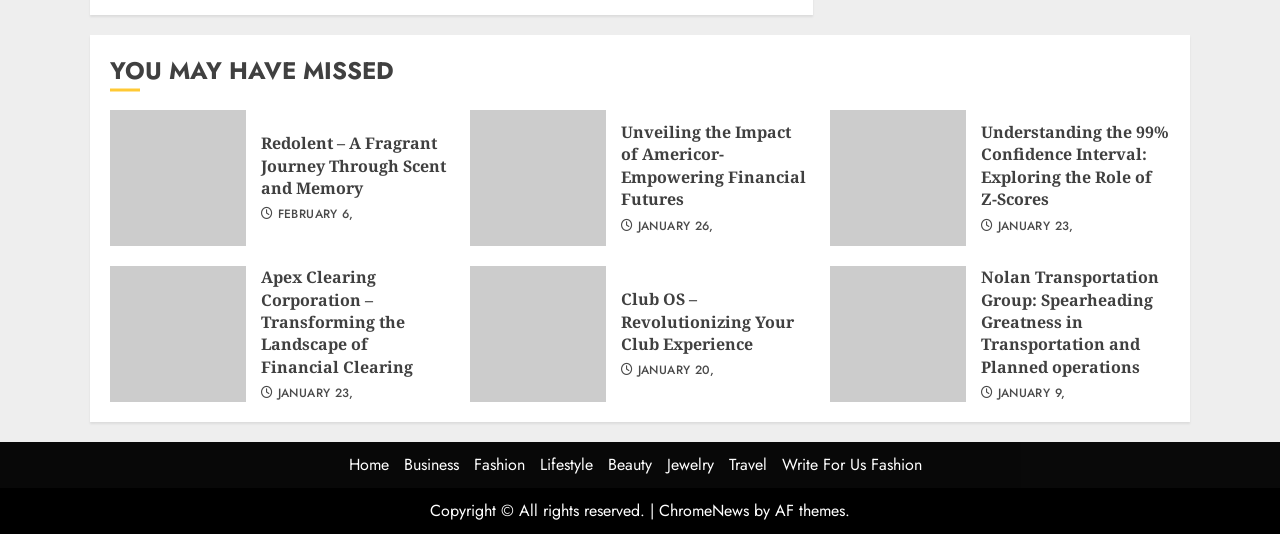What is the copyright information at the bottom of the page?
Look at the image and answer with only one word or phrase.

Copyright © All rights reserved.